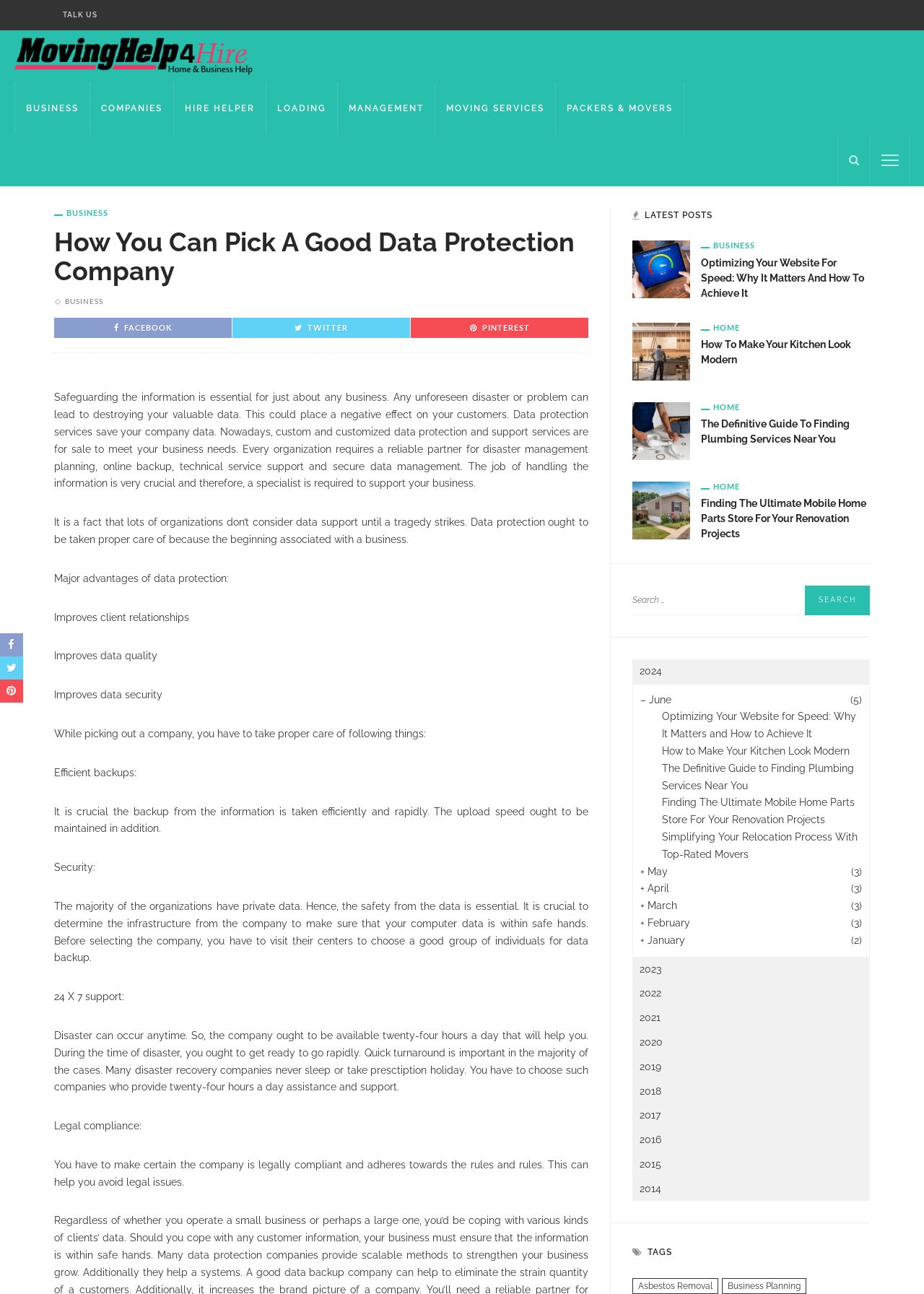Using the description "Home", predict the bounding box of the relevant HTML element.

[0.759, 0.311, 0.801, 0.318]